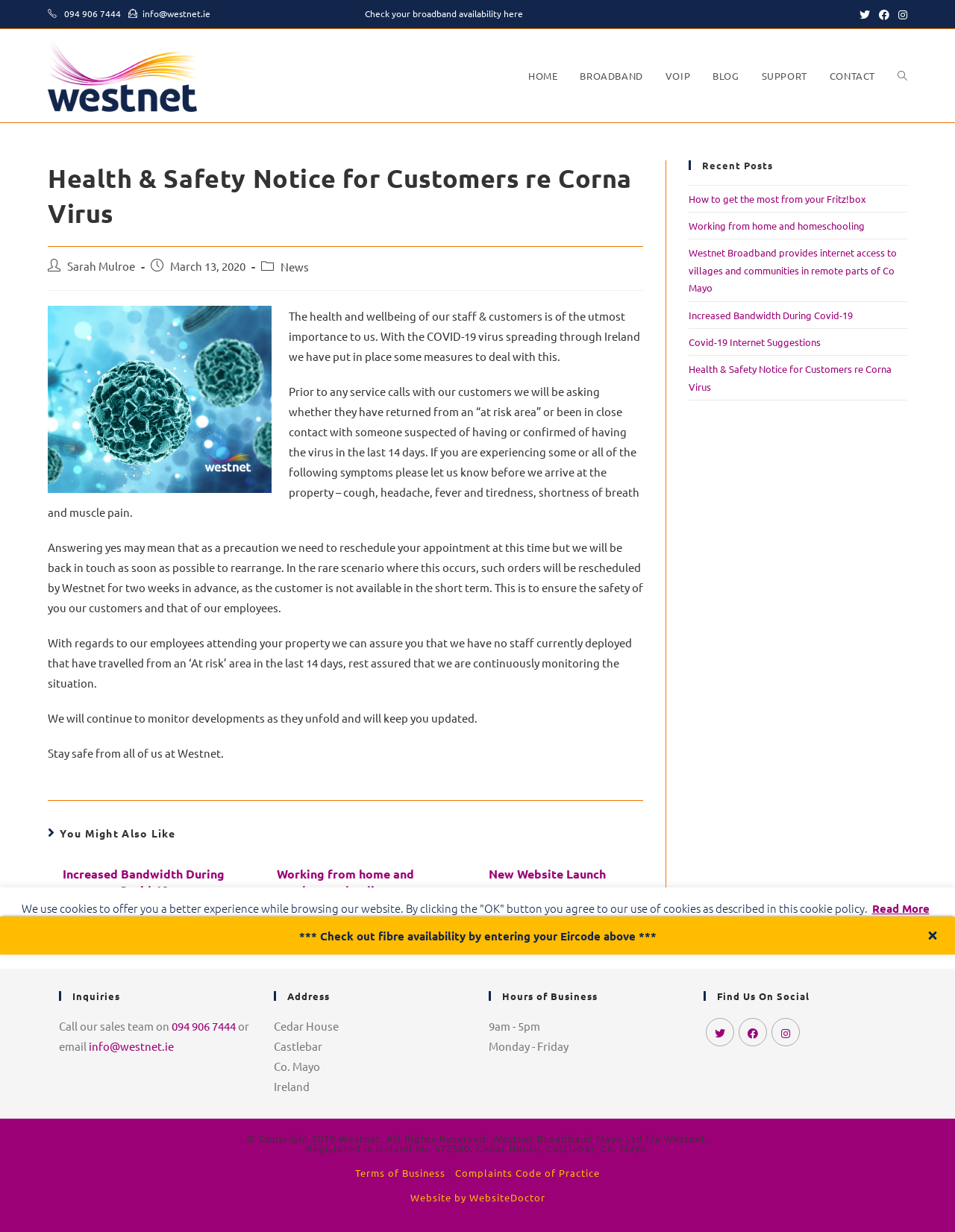What is the name of the author of the latest article?
Give a single word or phrase answer based on the content of the image.

Sarah Mulroe